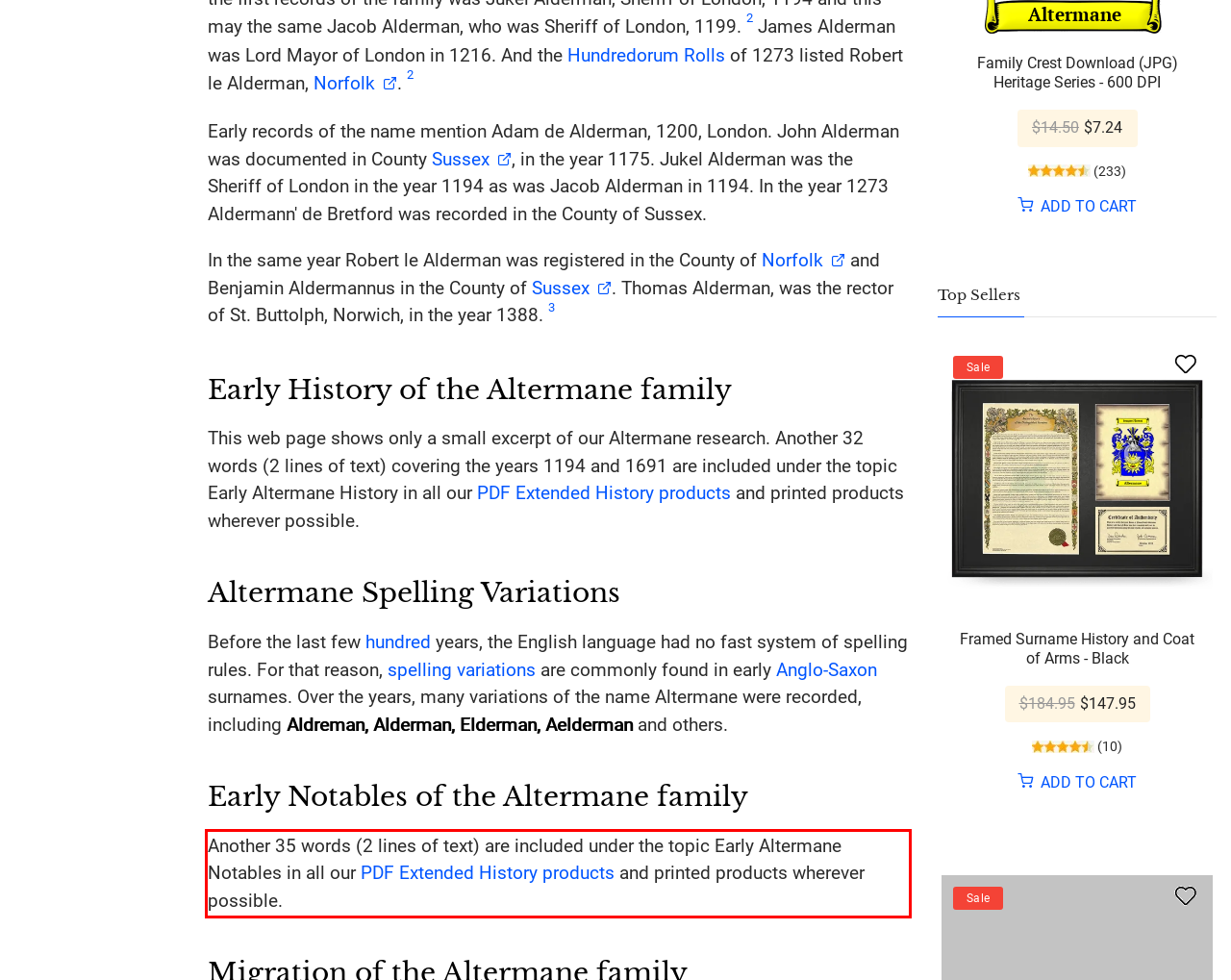You have a screenshot of a webpage with a red bounding box. Use OCR to generate the text contained within this red rectangle.

Another 35 words (2 lines of text) are included under the topic Early Altermane Notables in all our PDF Extended History products and printed products wherever possible.